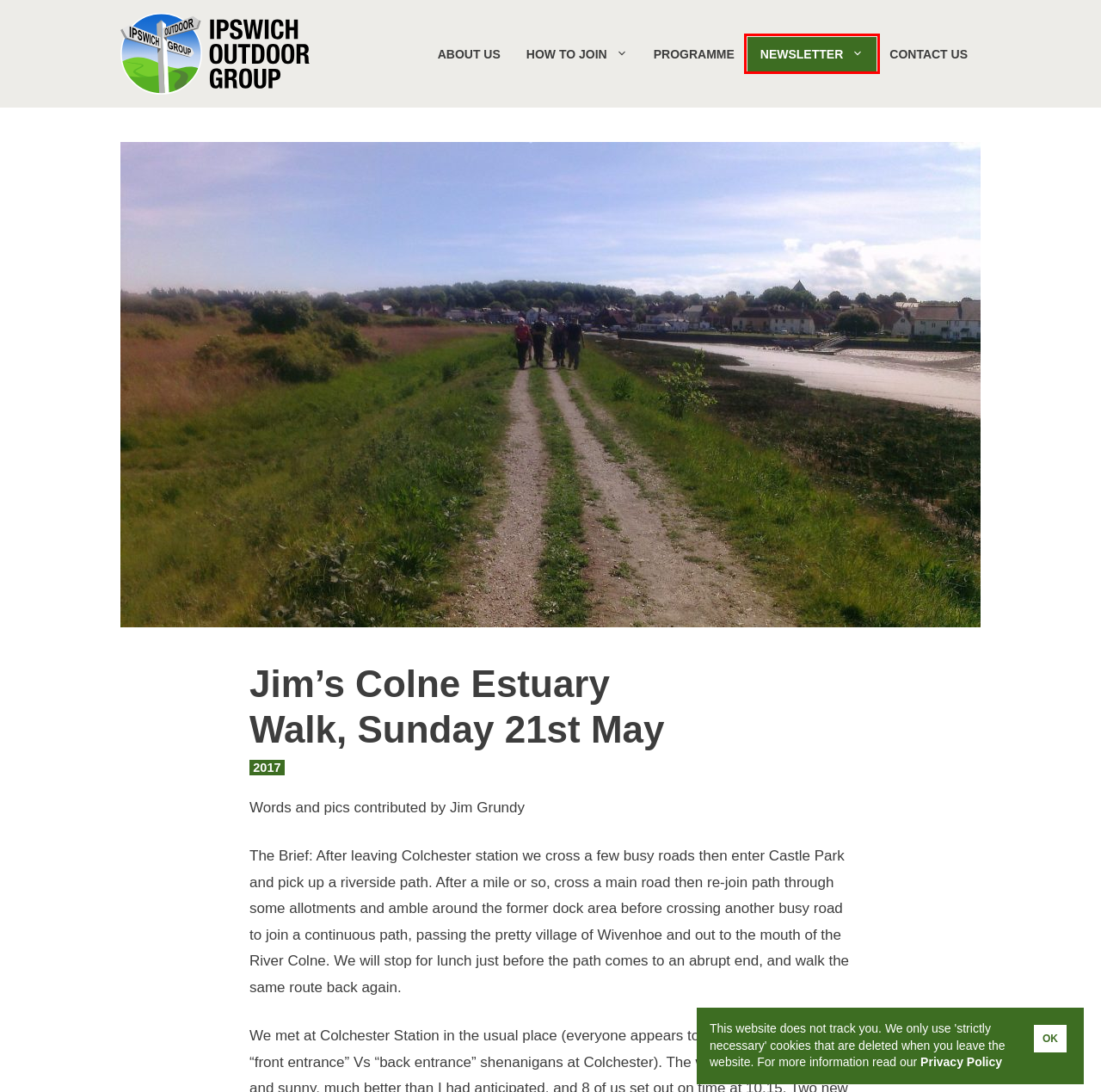You are provided with a screenshot of a webpage highlighting a UI element with a red bounding box. Choose the most suitable webpage description that matches the new page after clicking the element in the bounding box. Here are the candidates:
A. Category: The Newsletter - Ipswich Outdoor Group
B. Forms for event organisers - Ipswich Outdoor Group
C. Ipswich Outdoor Group Constitution - Ipswich Outdoor Group
D. Privacy Policy - Ipswich Outdoor Group
E. Ipswich Outdoor Group
F. Ipswich Outdoor Group - Get out there and enjoy life
G. Contact Us - Ipswich Outdoor Group
H. Programme - Ipswich Outdoor Group

A